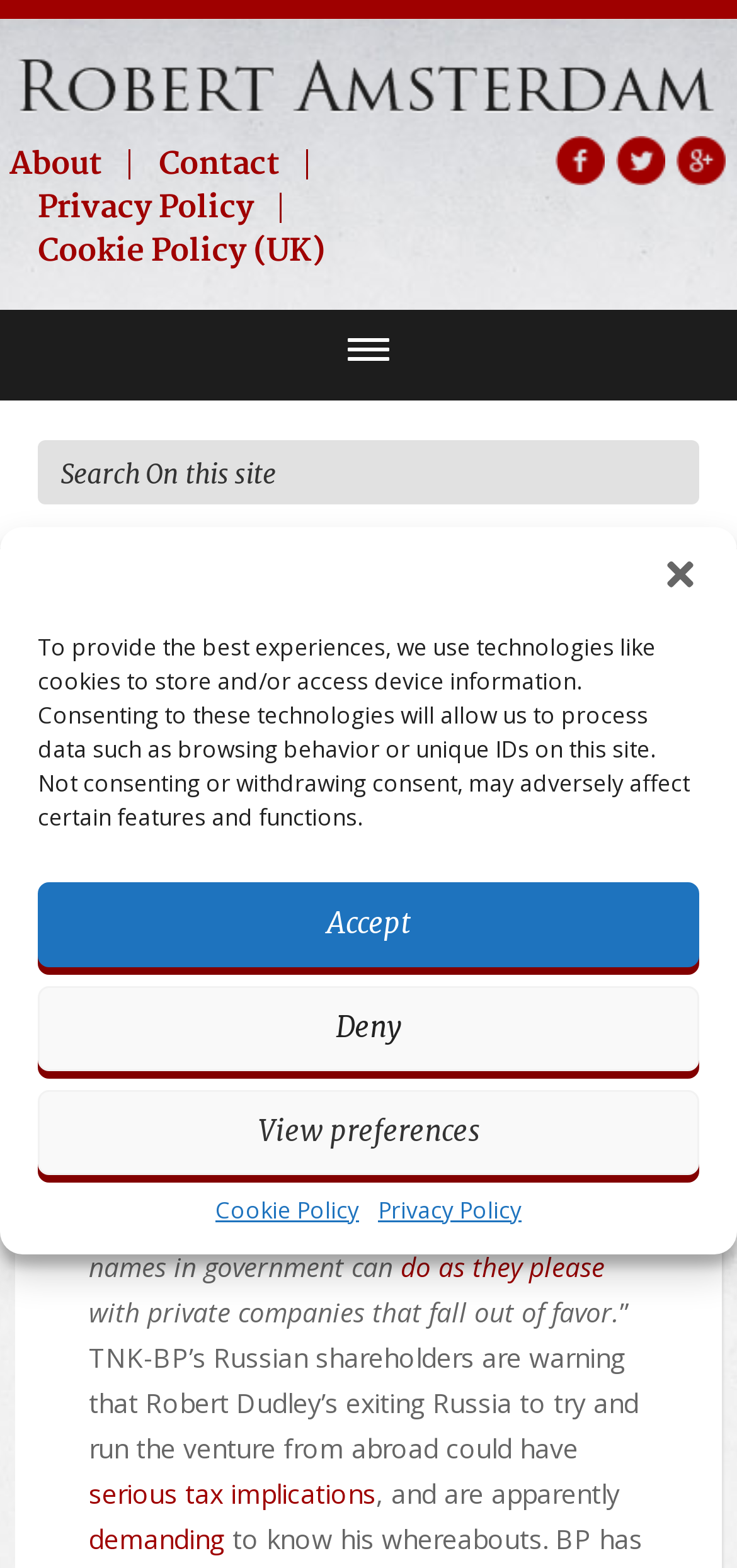Use a single word or phrase to respond to the question:
What is the concern of TNK-BP’s Russian shareholders?

serious tax implications